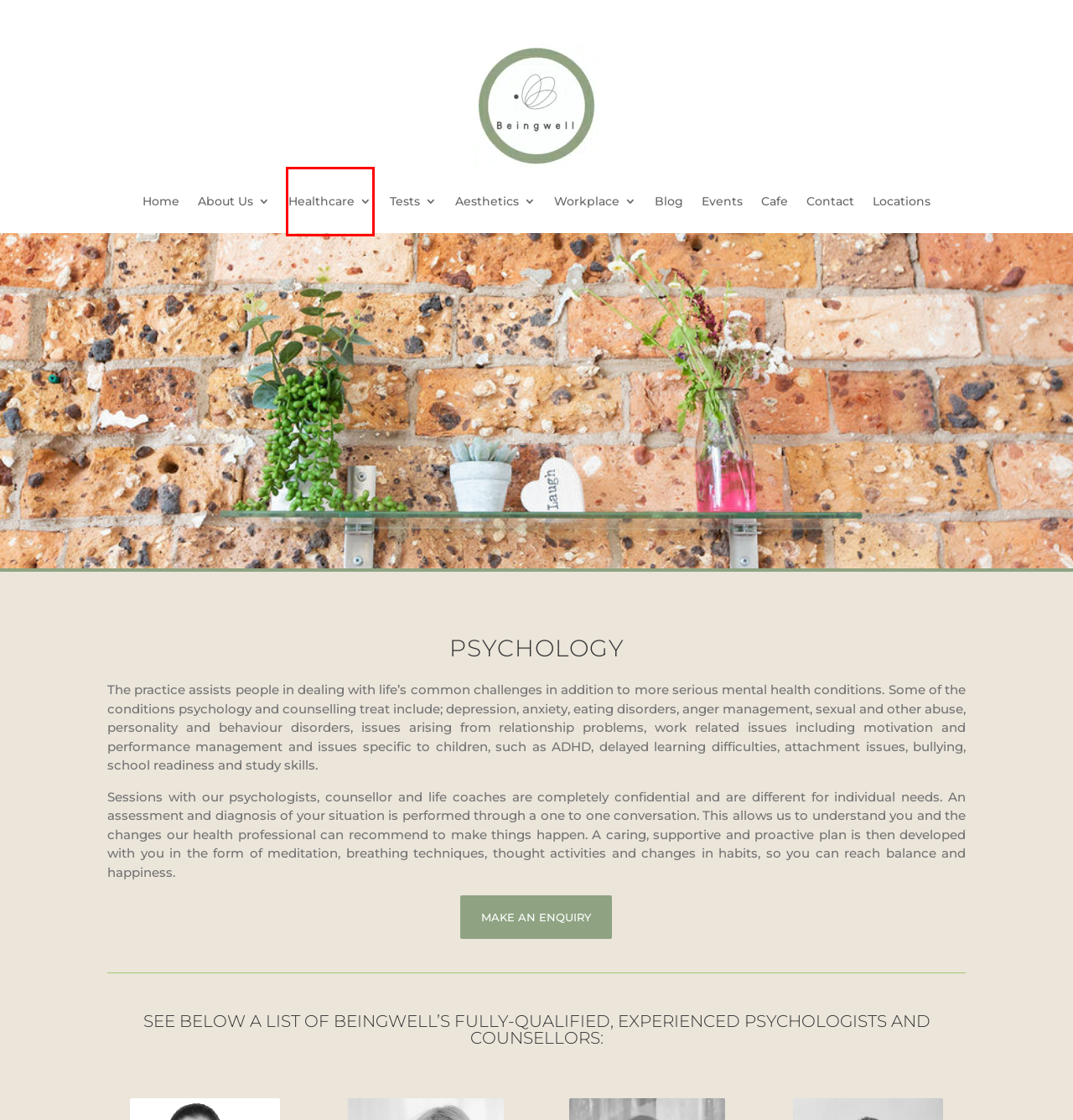Analyze the webpage screenshot with a red bounding box highlighting a UI element. Select the description that best matches the new webpage after clicking the highlighted element. Here are the options:
A. Healthcare & Wellness Services - Beingwell Melbourne
B. Aura Cafe - Beingwell Melbourne
C. Skincare + Aesthetics - Beingwell Melbourne
D. Events from November 23, 2022 – November 23, 2022 – Beingwell Melbourne
E. Workplace - Beingwell Melbourne
F. Blog - Beingwell Melbourne
G. Allergy, Hormone & Genetics Tests - Beingwell Melbourne
H. Locations - Beingwell Melbourne

A